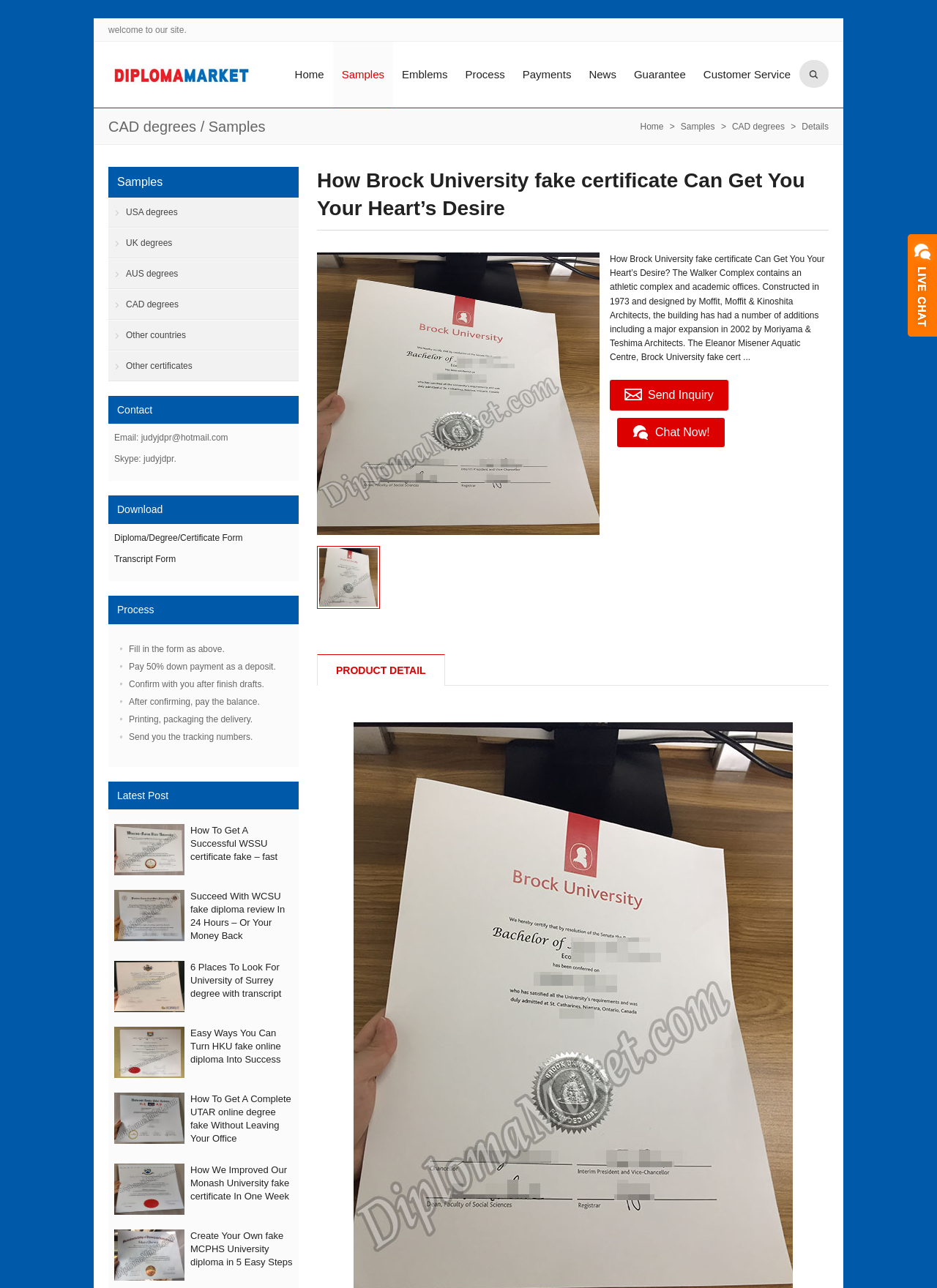Given the element description: "USA degrees", predict the bounding box coordinates of the UI element it refers to, using four float numbers between 0 and 1, i.e., [left, top, right, bottom].

[0.116, 0.153, 0.319, 0.176]